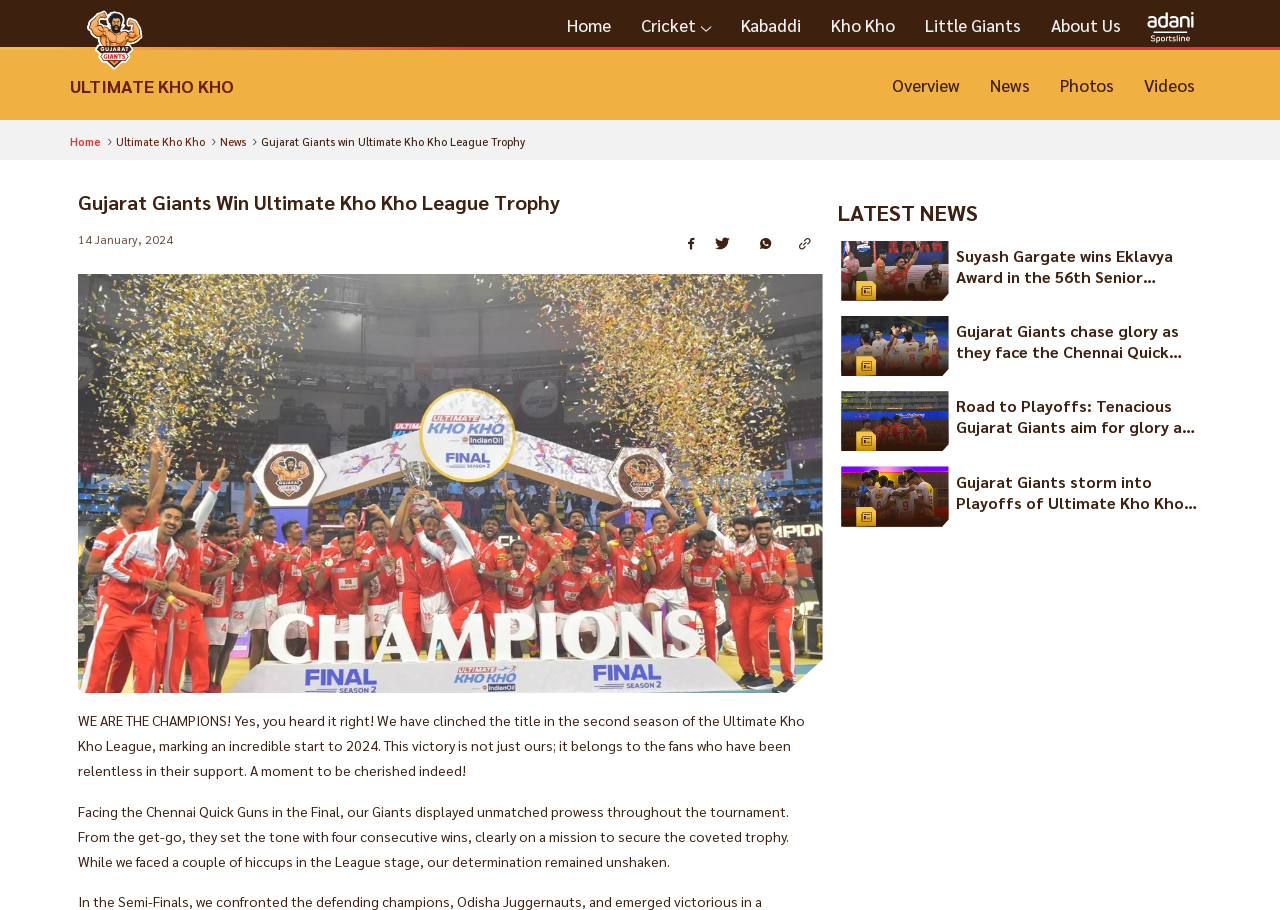What is the name of the championship mentioned in the article?
Give a detailed and exhaustive answer to the question.

The answer can be found in the link 'Suyash Gargate wins Eklavya Award in the 56th Senior National Kho Kho Championship' which is located in the 'LATEST NEWS' section.